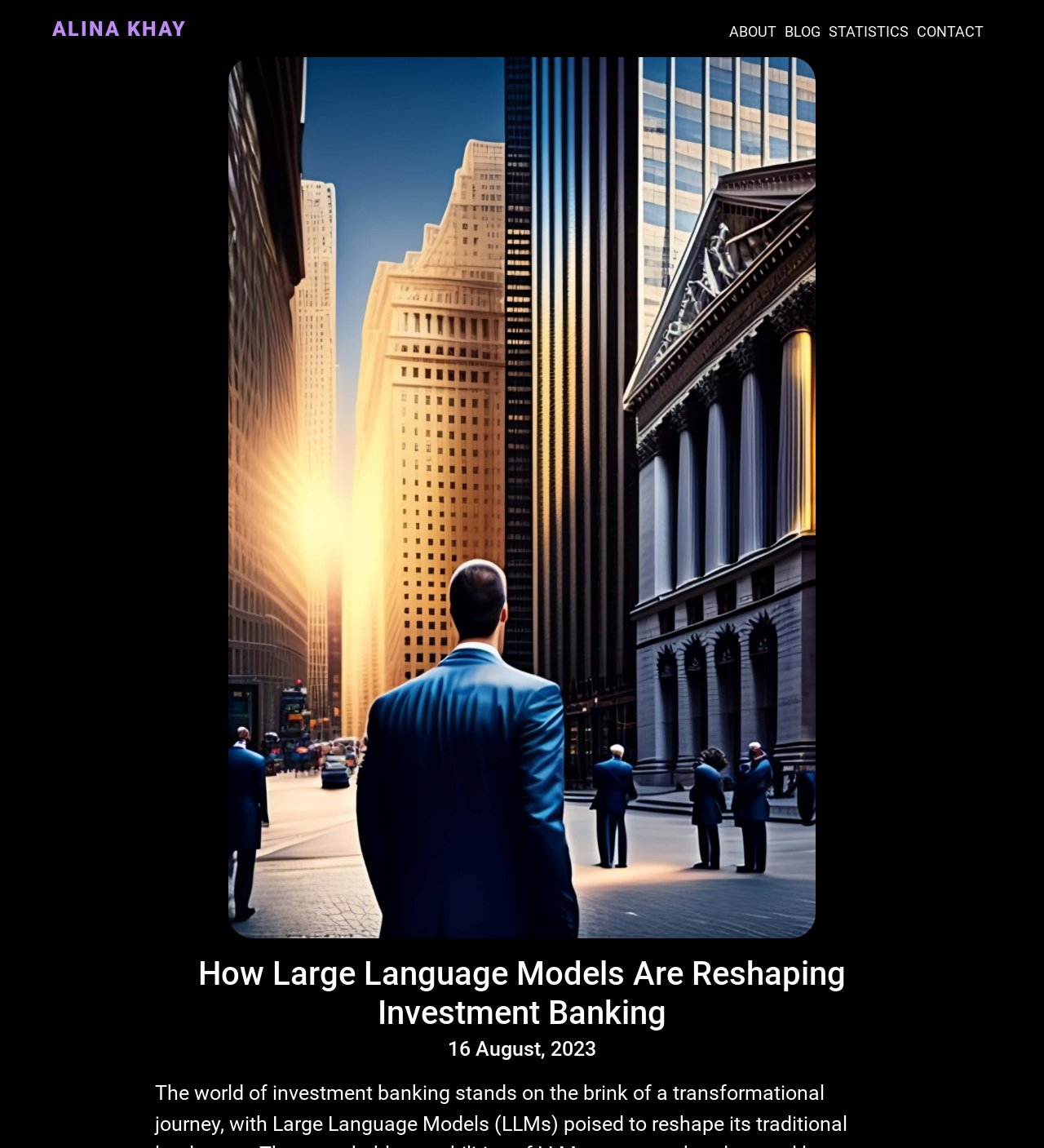What is the profession of the person in the image? Observe the screenshot and provide a one-word or short phrase answer.

AI Business Consultant